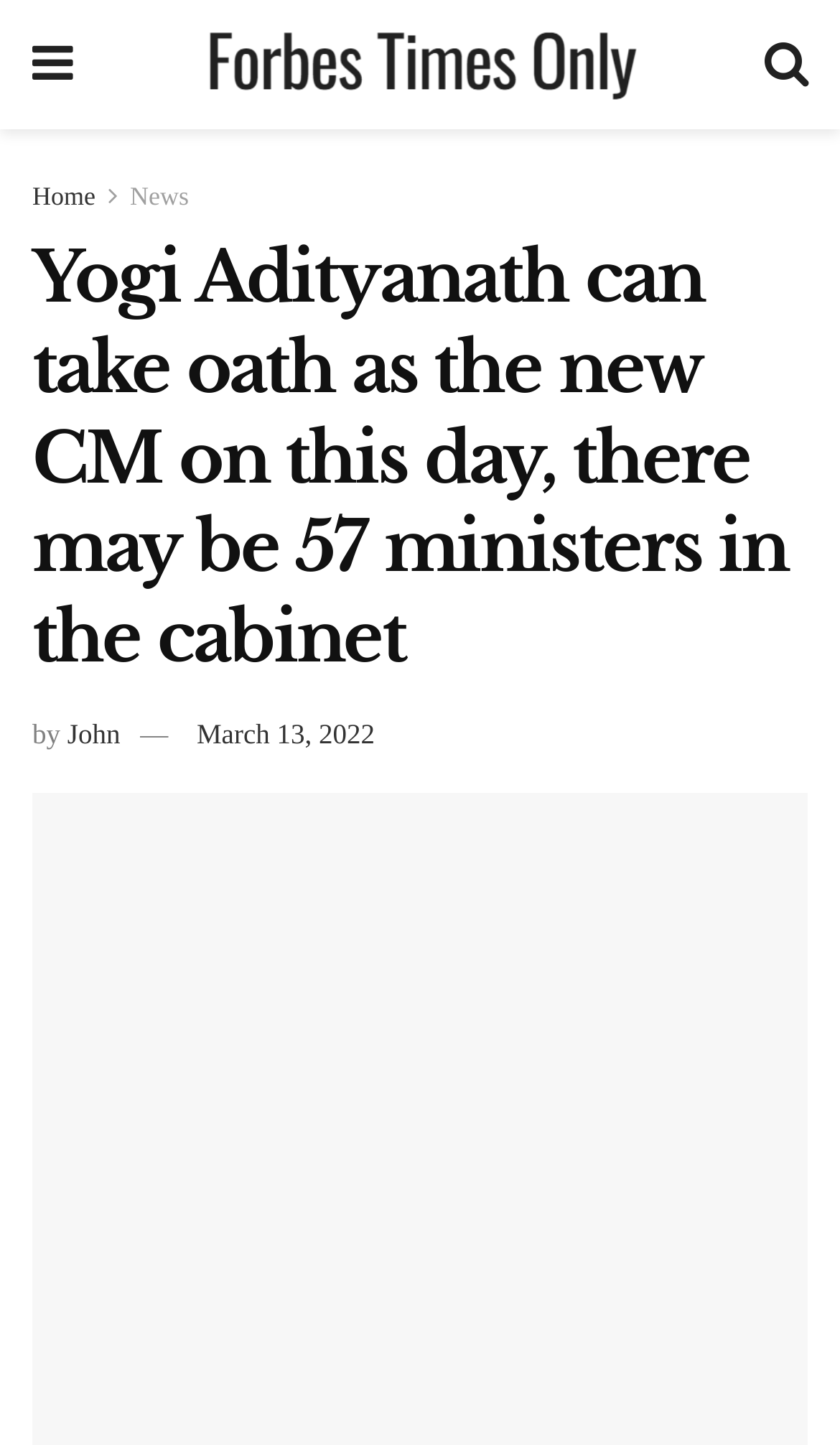What is the name of the website?
Analyze the image and deliver a detailed answer to the question.

The name of the website is Forbes Times Only, which is obtained from the link 'Forbes Times Only' located at the top of the webpage, and also from the image with the same name.